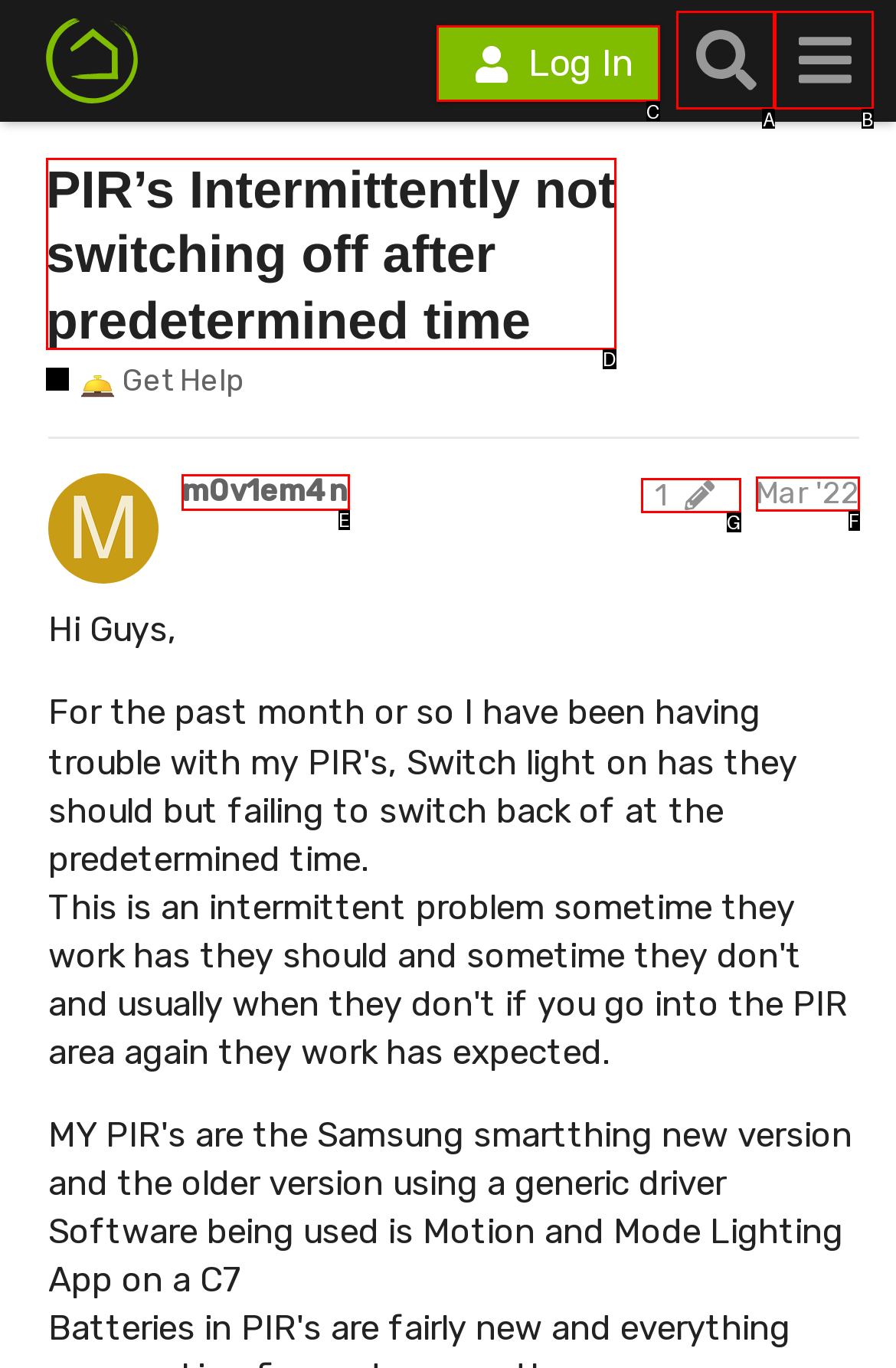Determine the UI element that matches the description: aria-label="menu" title="menu"
Answer with the letter from the given choices.

B